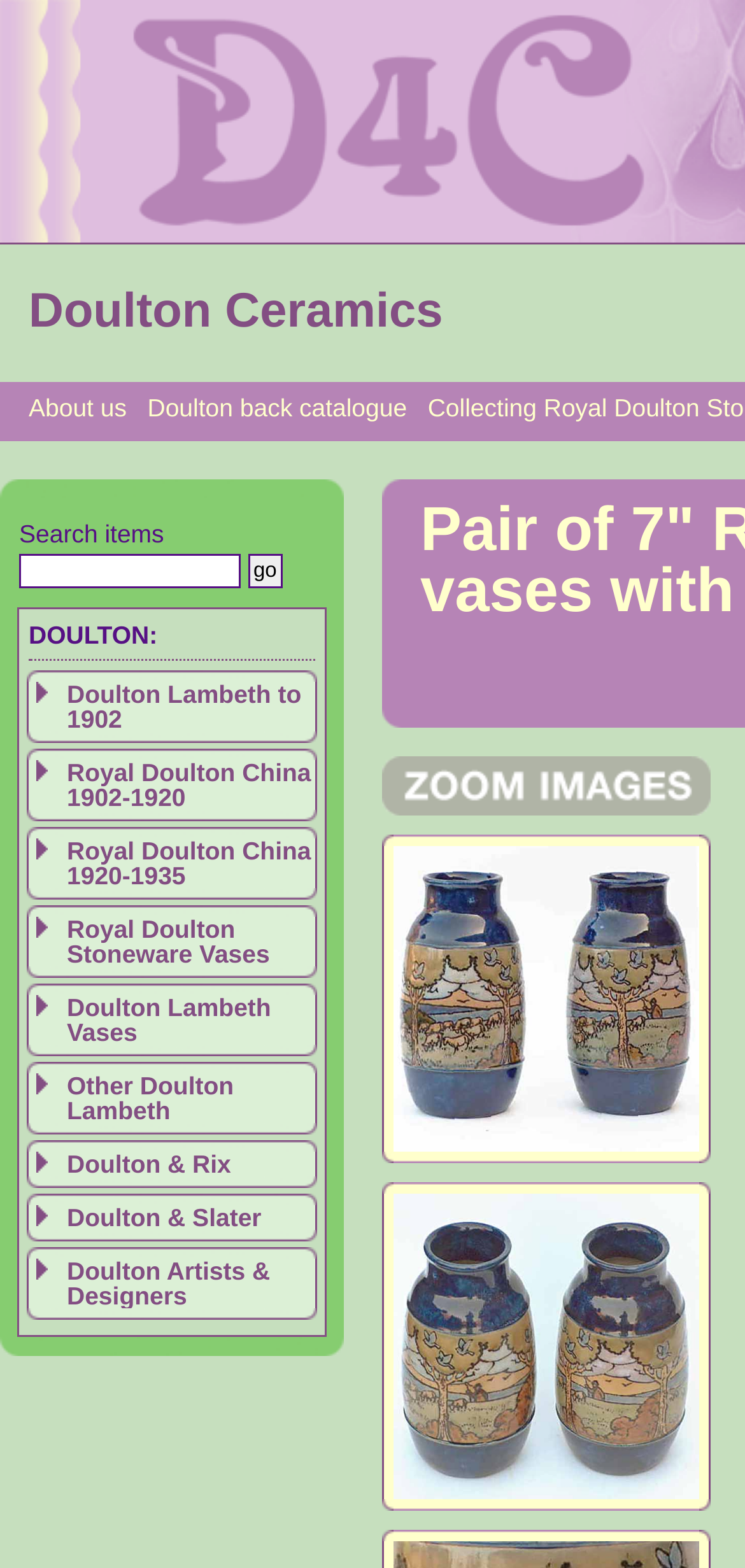Please provide a detailed answer to the question below by examining the image:
What is the function of the 'go' button?

The 'go' button is located next to the textbox, suggesting that it is used to submit the search query entered in the textbox.